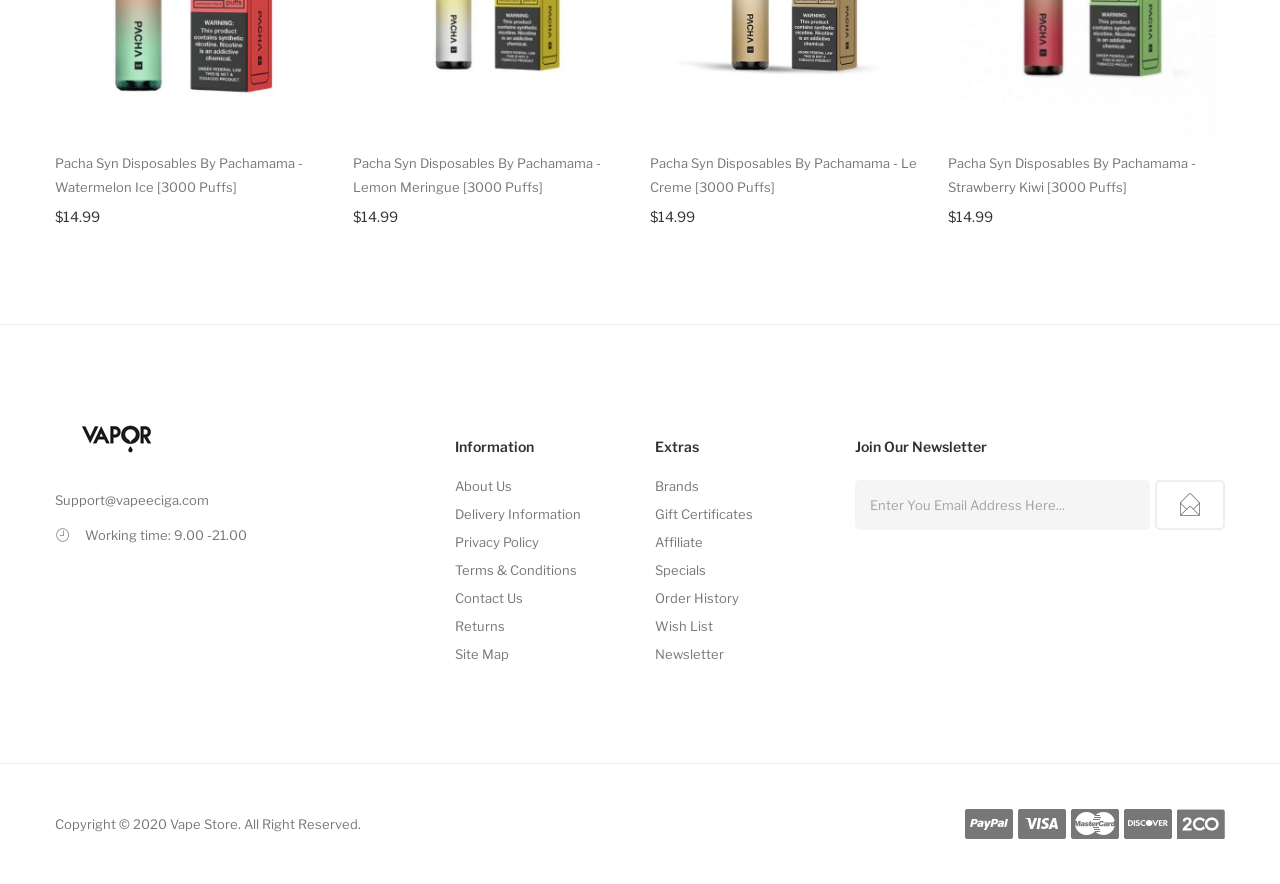Find the bounding box coordinates for the area you need to click to carry out the instruction: "Click the 'About Us' link". The coordinates should be four float numbers between 0 and 1, indicated as [left, top, right, bottom].

[0.355, 0.534, 0.488, 0.565]